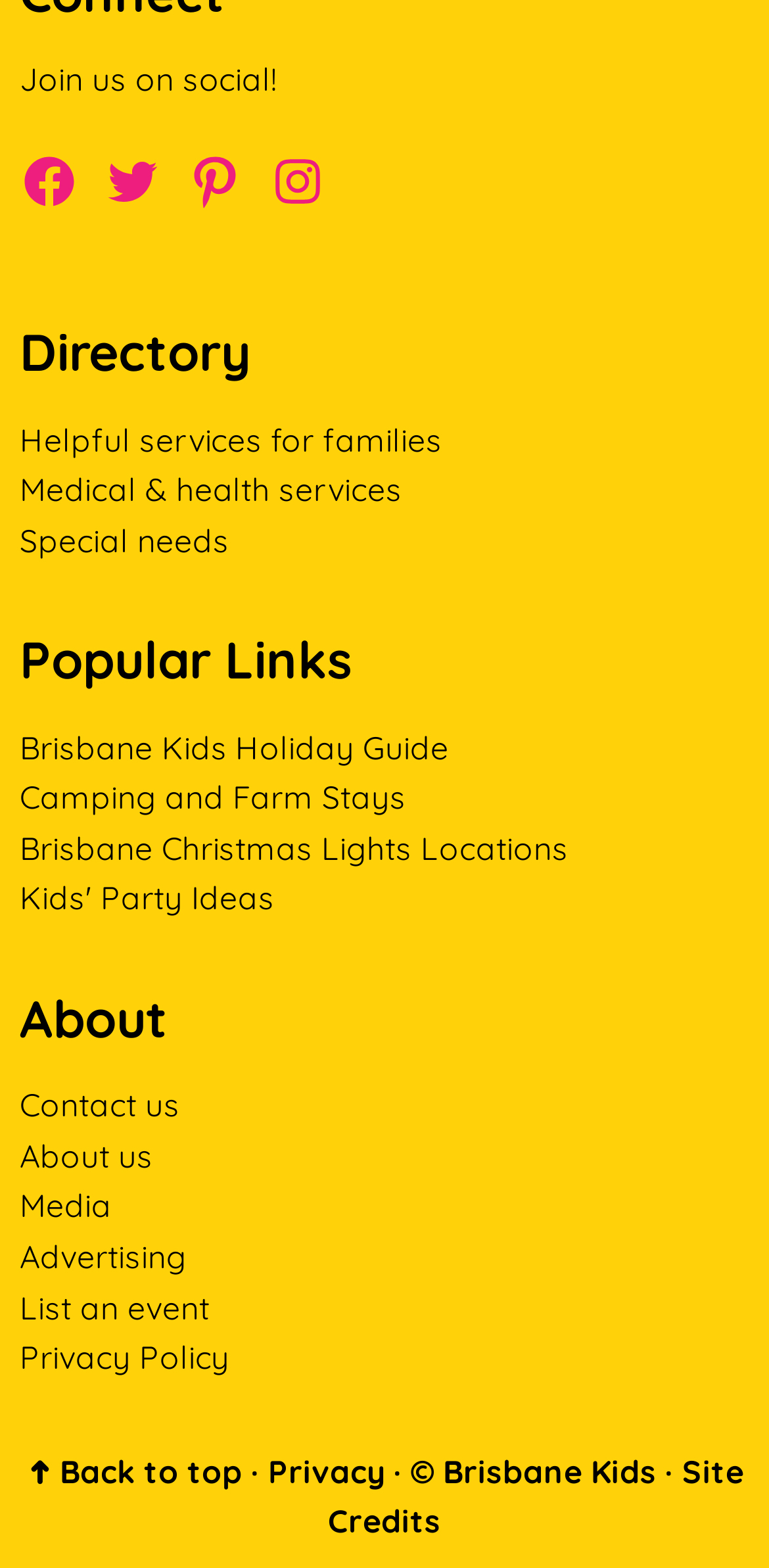Find the bounding box coordinates for the UI element that matches this description: "About us".

[0.026, 0.724, 0.199, 0.749]